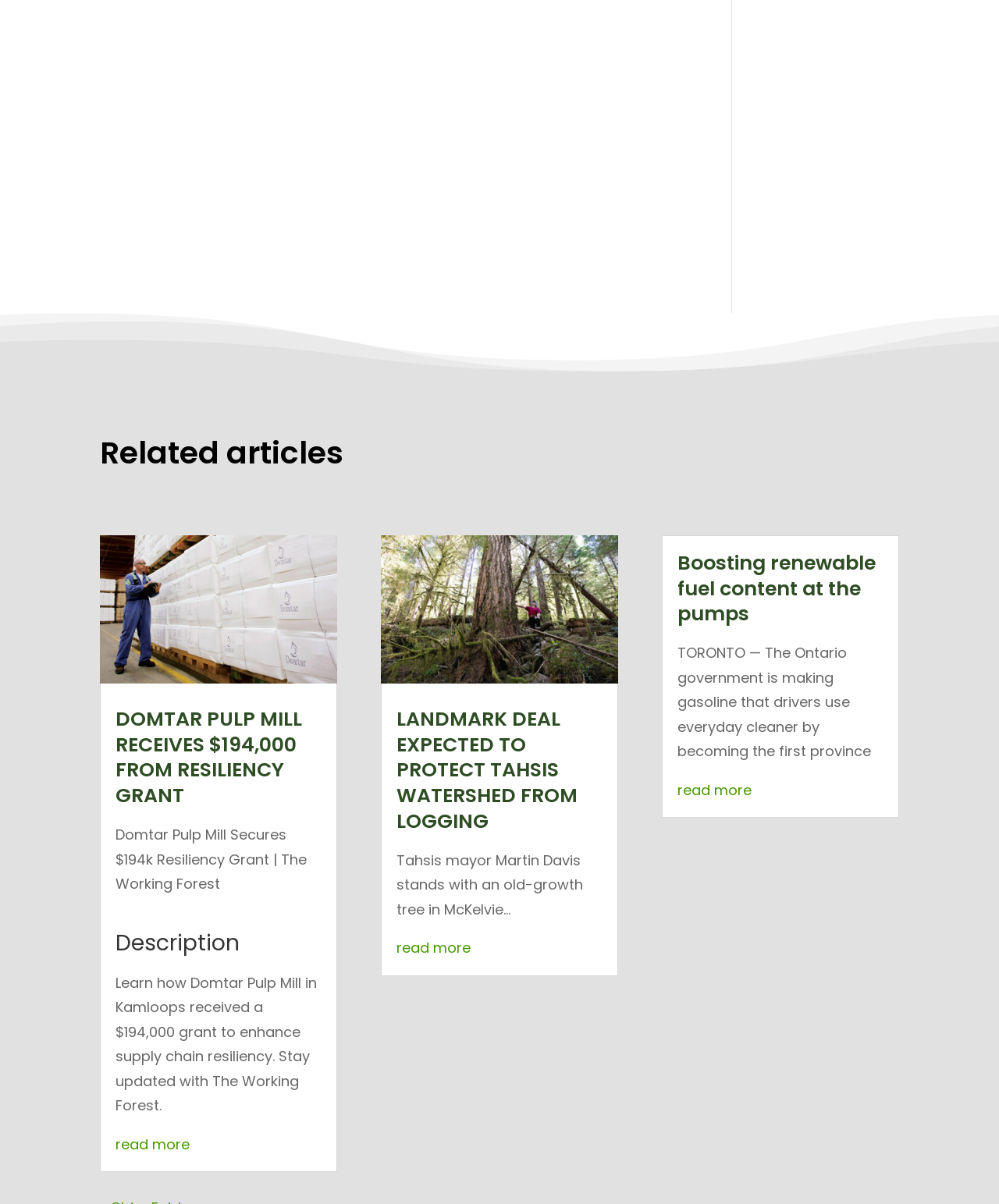Answer the question in a single word or phrase:
What is the title of the first article?

DOMTAR PULP MILL RECEIVES $194,000 FROM RESILIENCY GRANT